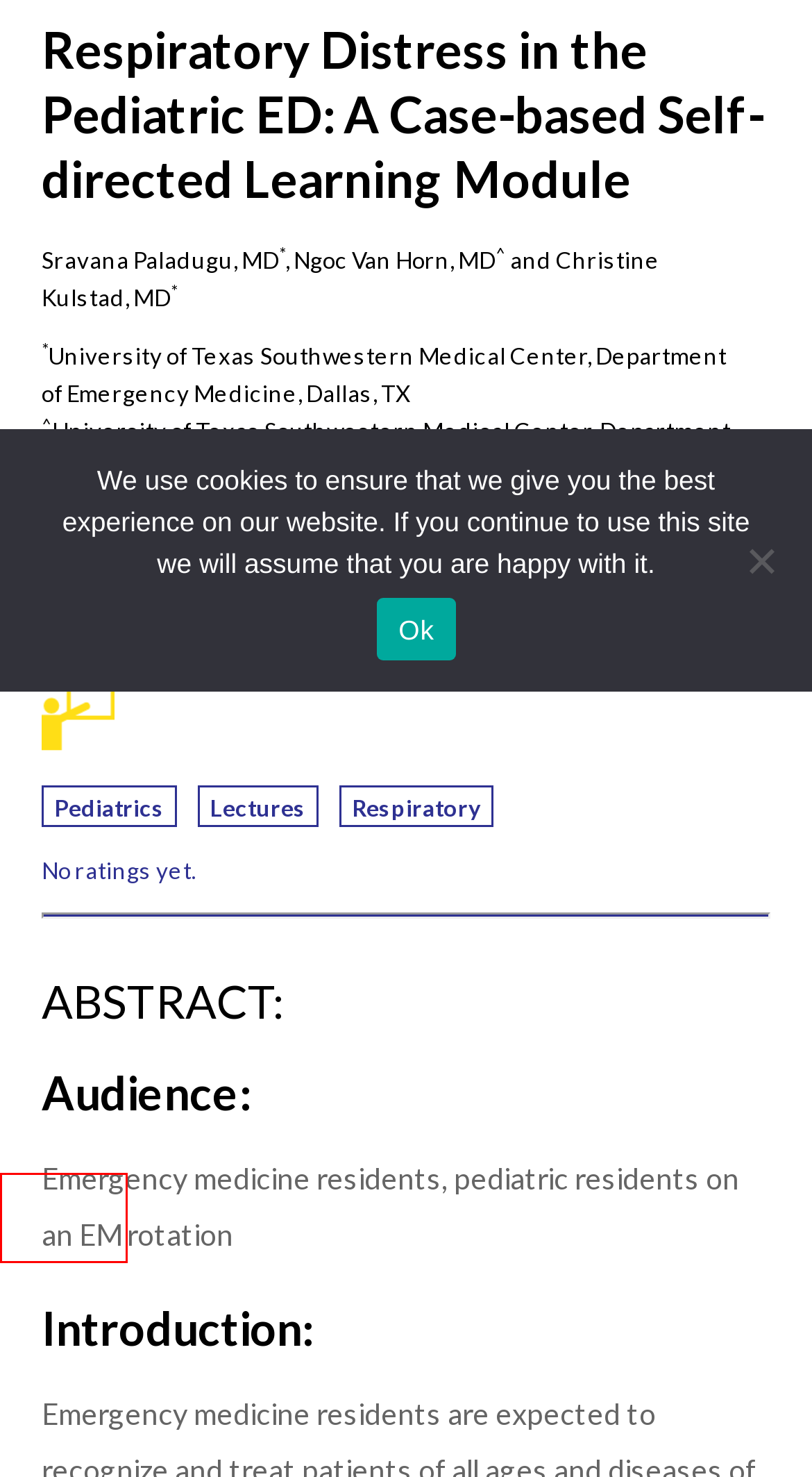Inspect the provided webpage screenshot, concentrating on the element within the red bounding box. Select the description that best represents the new webpage after you click the highlighted element. Here are the candidates:
A. Visual EM Archives - JETem
B. Conflicts of Interest & Informed Consent - JETem
C. Thumbnail Library - JETem
D. Copyright Policy - JETem
E. Submit to JETem - JETem
F. Current Issue Archives - JETem
G. Past Issues - JETem
H. Ahead of Print Archives - JETem

D